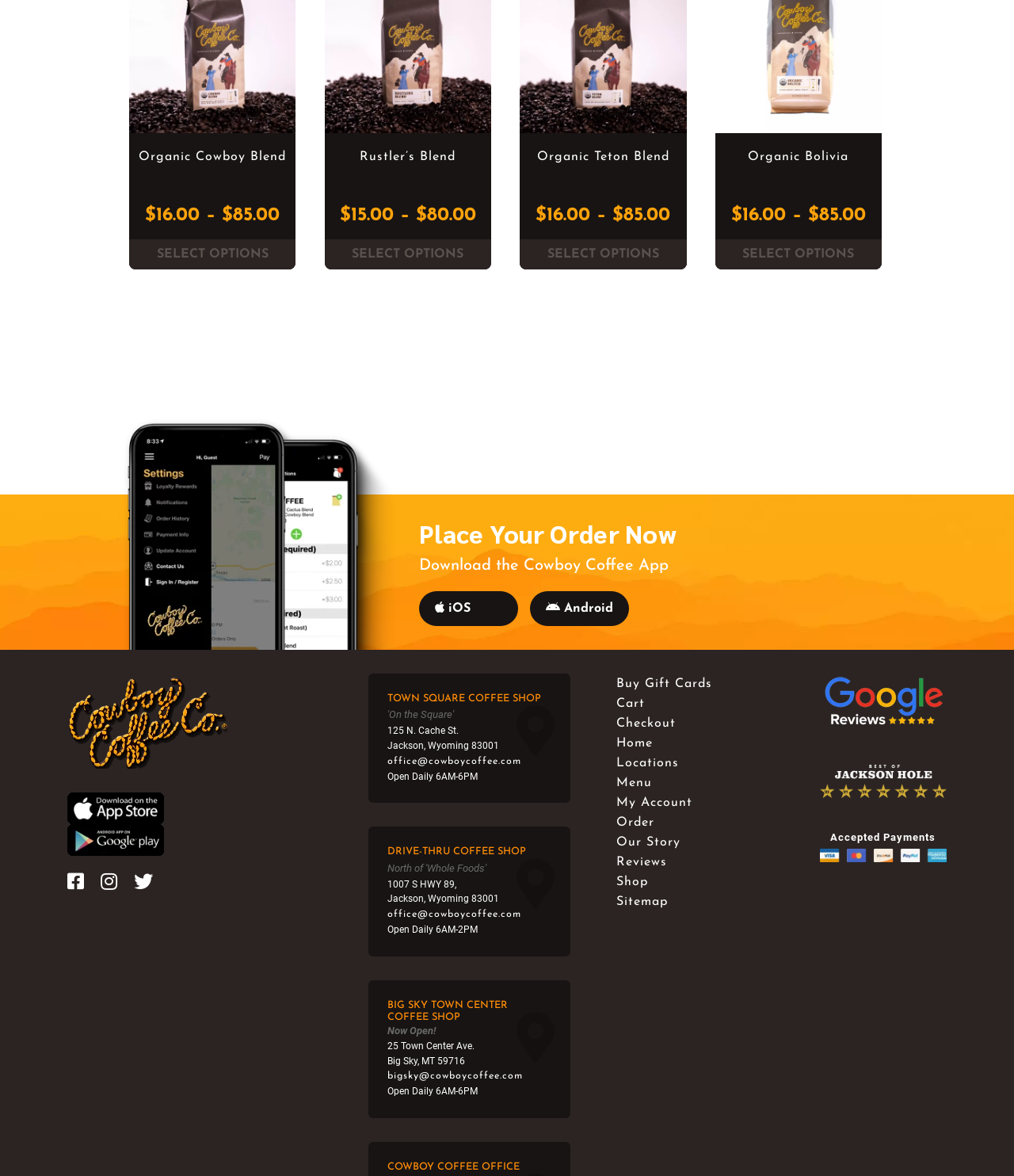Please determine the bounding box coordinates of the section I need to click to accomplish this instruction: "Download the Cowboy Coffee App".

[0.413, 0.473, 0.934, 0.489]